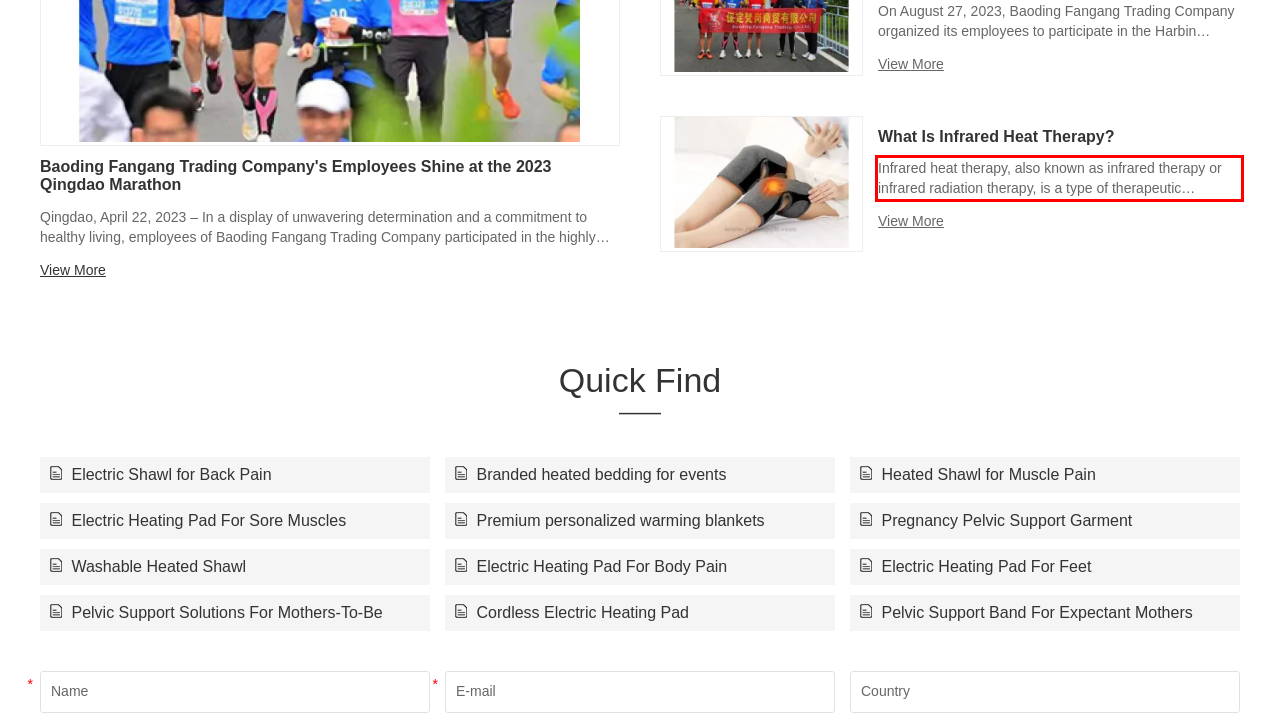You are looking at a screenshot of a webpage with a red rectangle bounding box. Use OCR to identify and extract the text content found inside this red bounding box.

Infrared heat therapy, also known as infrared therapy or infrared radiation therapy, is a type of therapeutic treatment that uses infrared radiation to generate heat in the body.